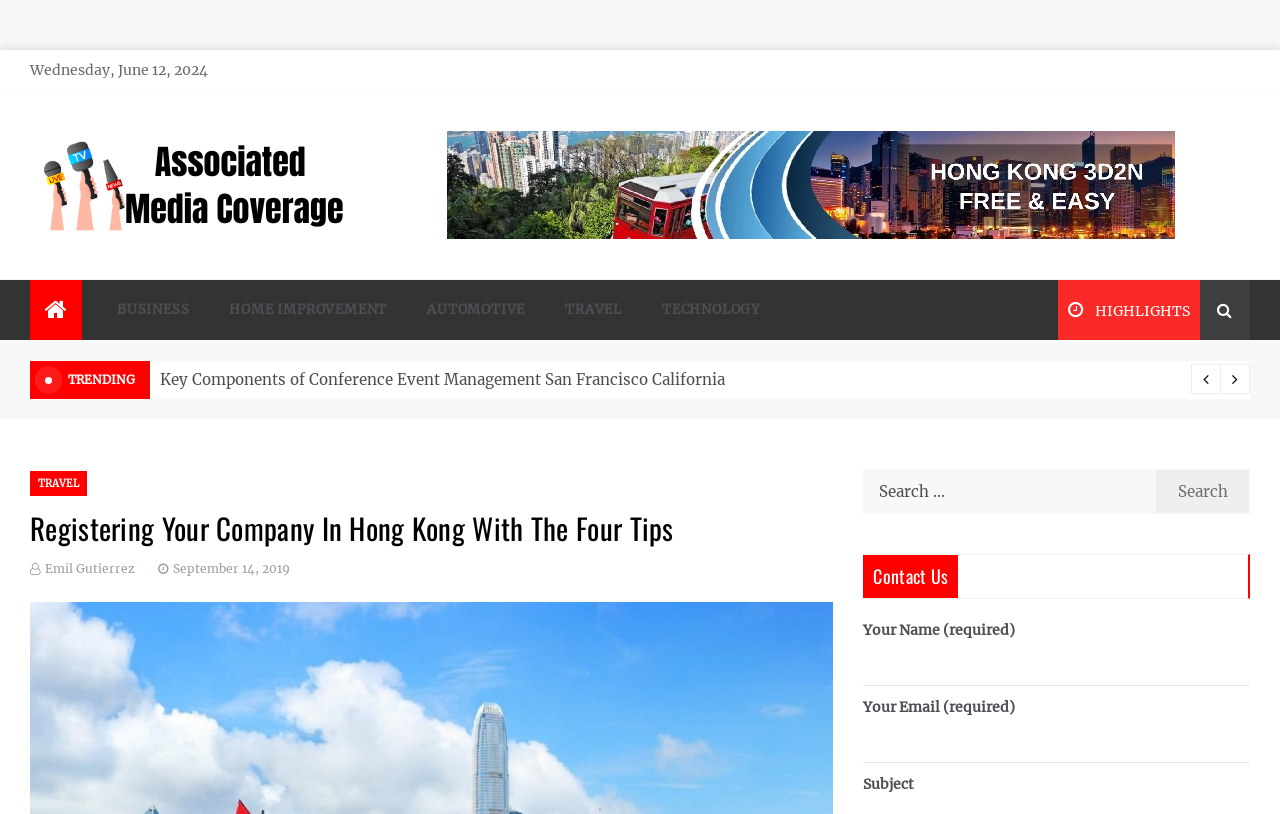Present a detailed account of what is displayed on the webpage.

This webpage appears to be a news article or blog post about registering a company in Hong Kong, with the title "Registering Your Company In Hong Kong With The Four Tips" displayed prominently. At the top of the page, there is a date "Wednesday, June 12, 2024" and a link to "Associated Media Coverage" accompanied by an image. Below this, there is a heading "Associated Media Coverage" with a link to the same title.

On the left side of the page, there are several links to different categories, including "BUSINESS", "HOME IMPROVEMENT", "AUTOMOTIVE", "TRAVEL", and "TECHNOLOGY". There is also a button with a highlight icon and another button with a search icon.

The main content of the page starts with a heading "Registering Your Company In Hong Kong With The Four Tips" followed by a brief introduction to the topic, which mentions the requirement of having a company secretary when registering a Hong Kong company.

Below the main content, there are several links to related articles, including "Key Components of Conference Event Management San Francisco California". There is also a section with a heading "Contact Us" that contains a search bar, a form to submit a message, and a button to submit the form.

Throughout the page, there are several icons, including a highlight icon, a search icon, and a clock icon. There are also several buttons, including a search button and a submit button.